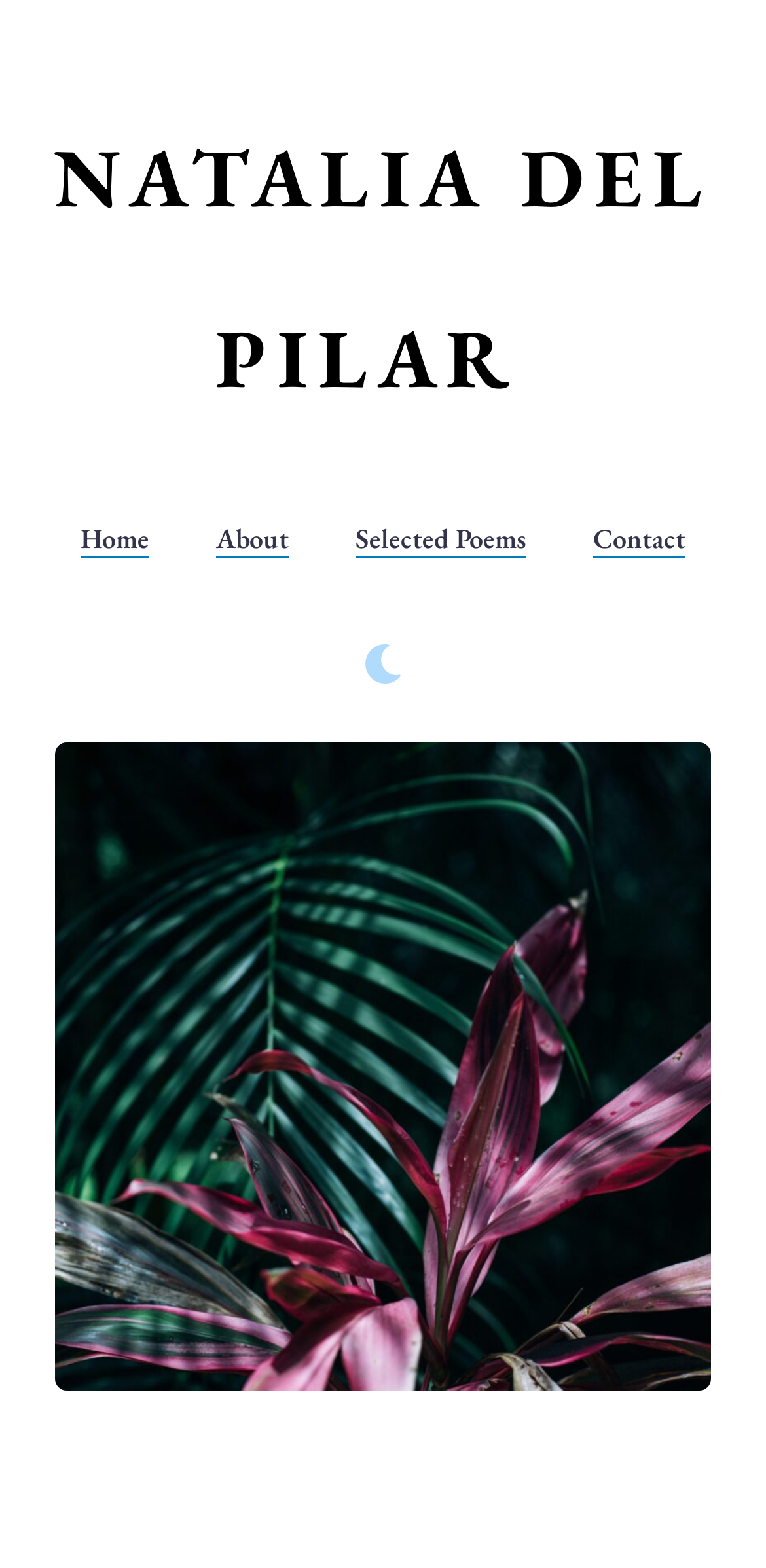Given the element description Selected Poems, specify the bounding box coordinates of the corresponding UI element in the format (top-left x, top-left y, bottom-right x, bottom-right y). All values must be between 0 and 1.

[0.464, 0.332, 0.687, 0.355]